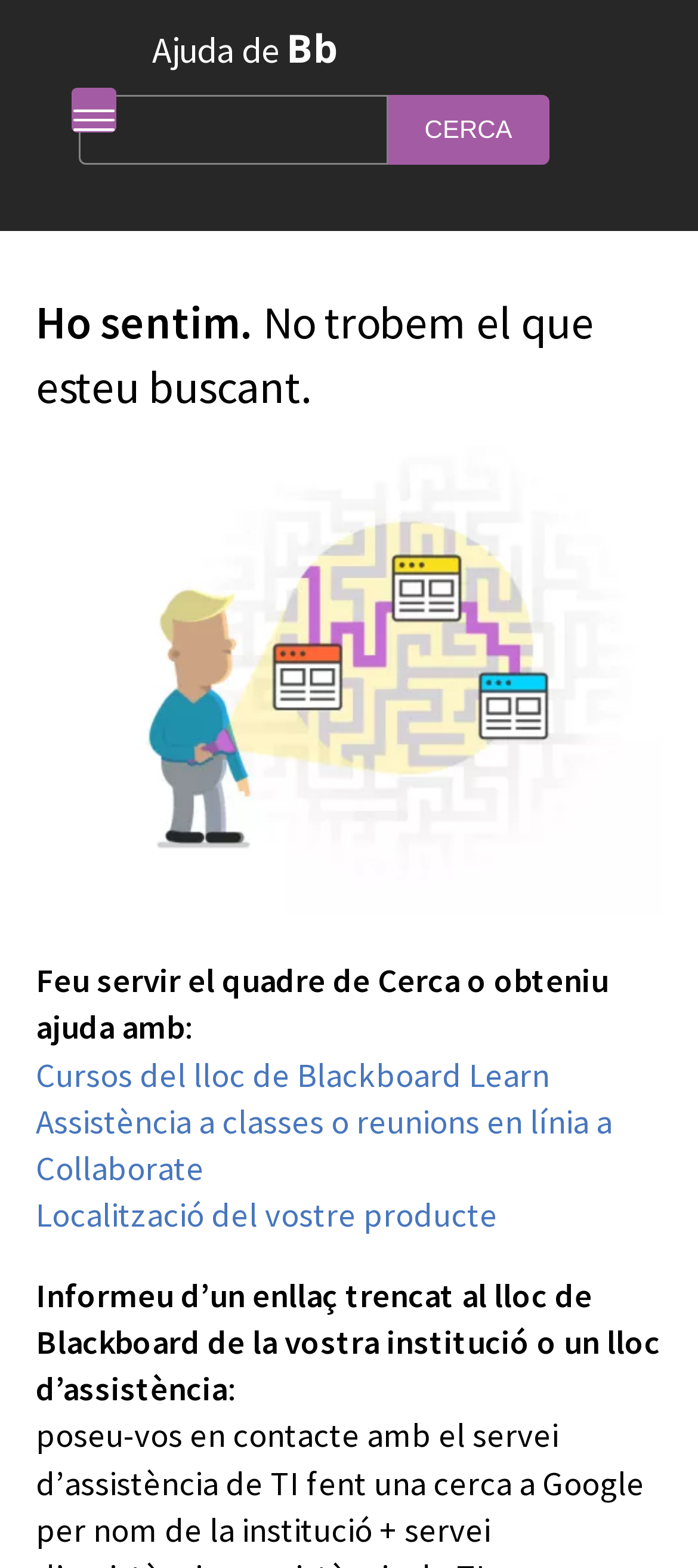Please give the bounding box coordinates of the area that should be clicked to fulfill the following instruction: "Search for something". The coordinates should be in the format of four float numbers from 0 to 1, i.e., [left, top, right, bottom].

[0.112, 0.06, 0.556, 0.105]